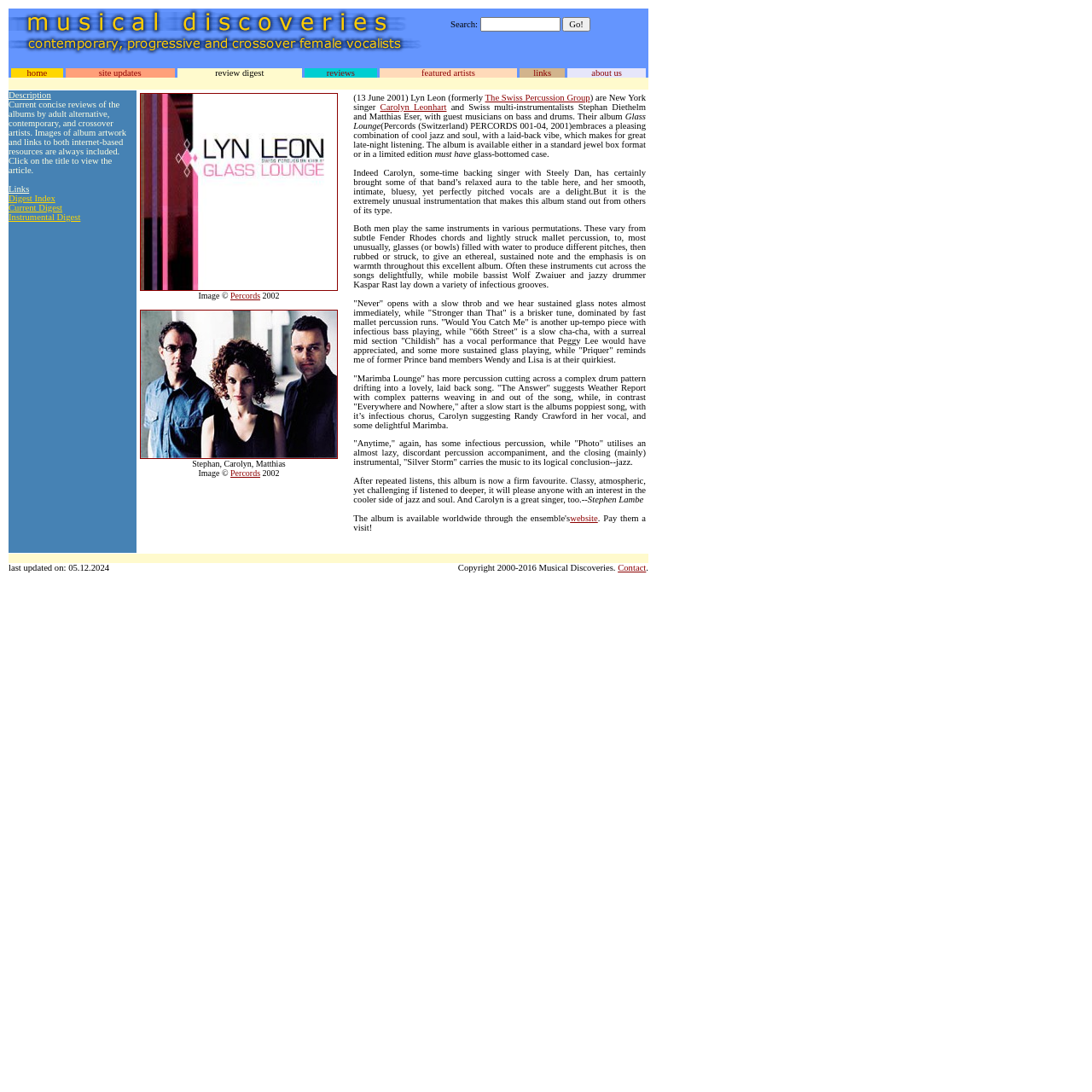Determine the bounding box coordinates of the element's region needed to click to follow the instruction: "Read review of Glass Lounge album". Provide these coordinates as four float numbers between 0 and 1, formatted as [left, top, right, bottom].

[0.126, 0.083, 0.594, 0.506]